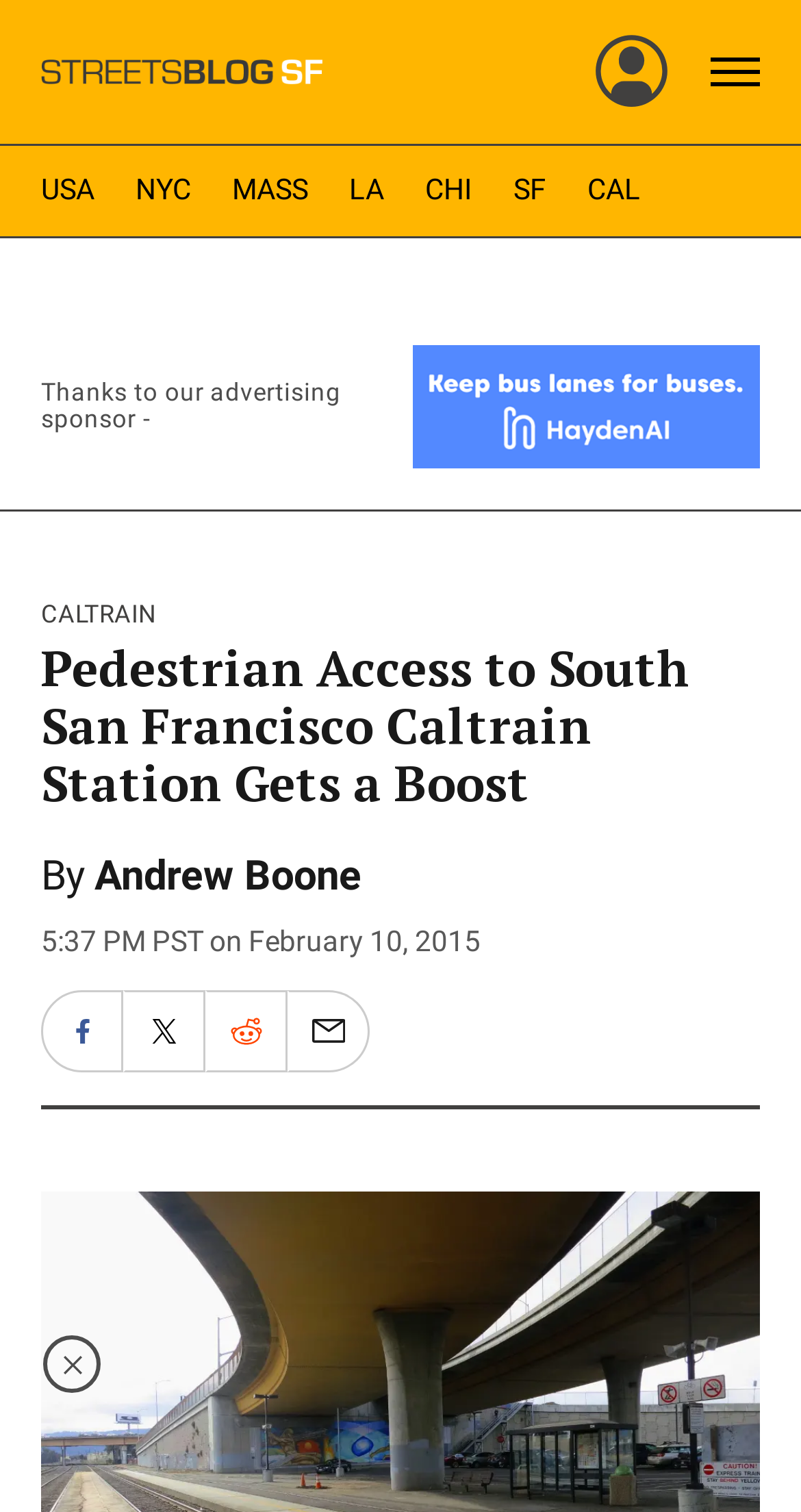Please mark the clickable region by giving the bounding box coordinates needed to complete this instruction: "Open Menu".

[0.887, 0.027, 0.949, 0.068]